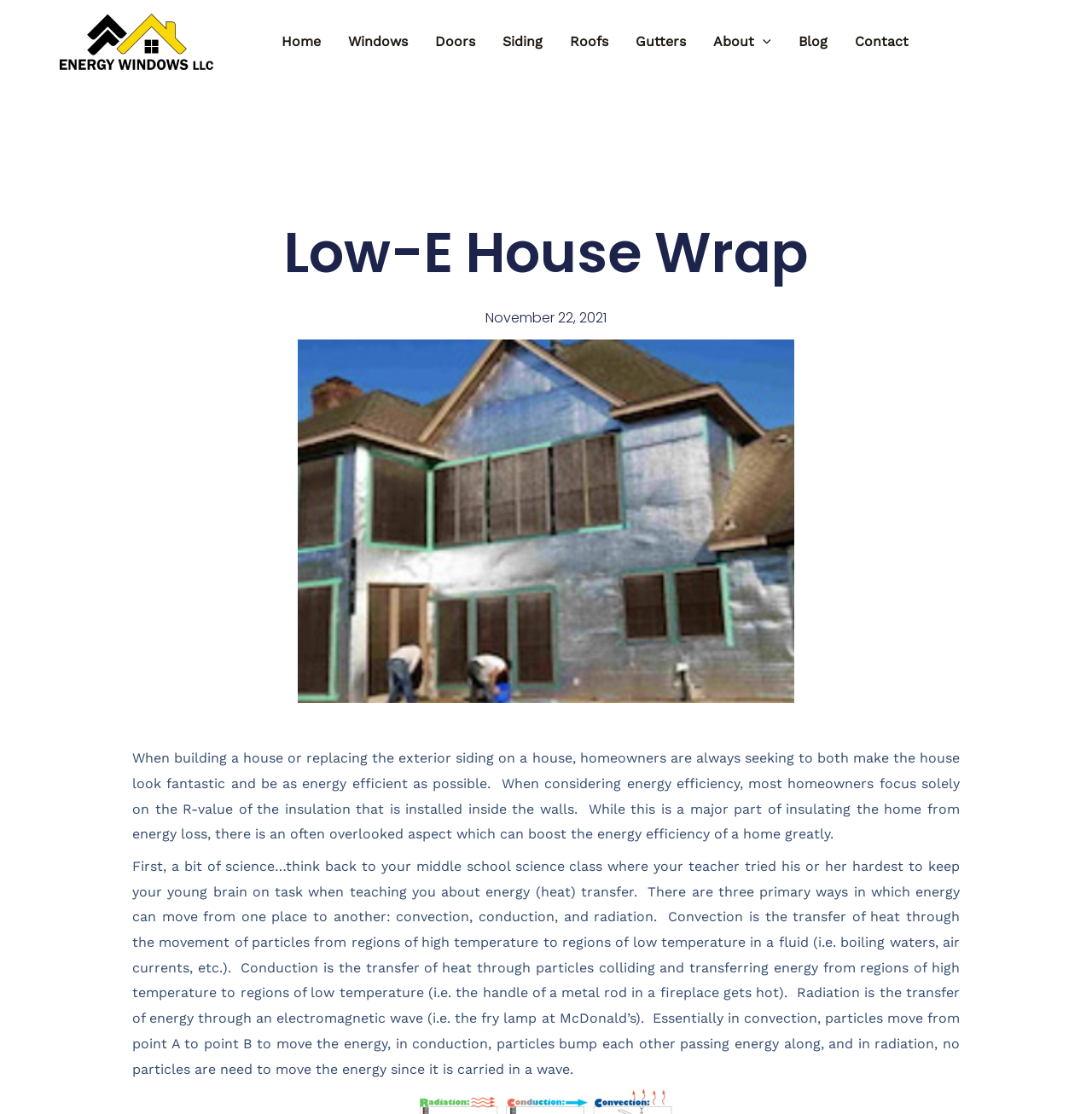Locate the bounding box coordinates of the element you need to click to accomplish the task described by this instruction: "RSVP for The Gift of Communication by Monday, December 7".

None